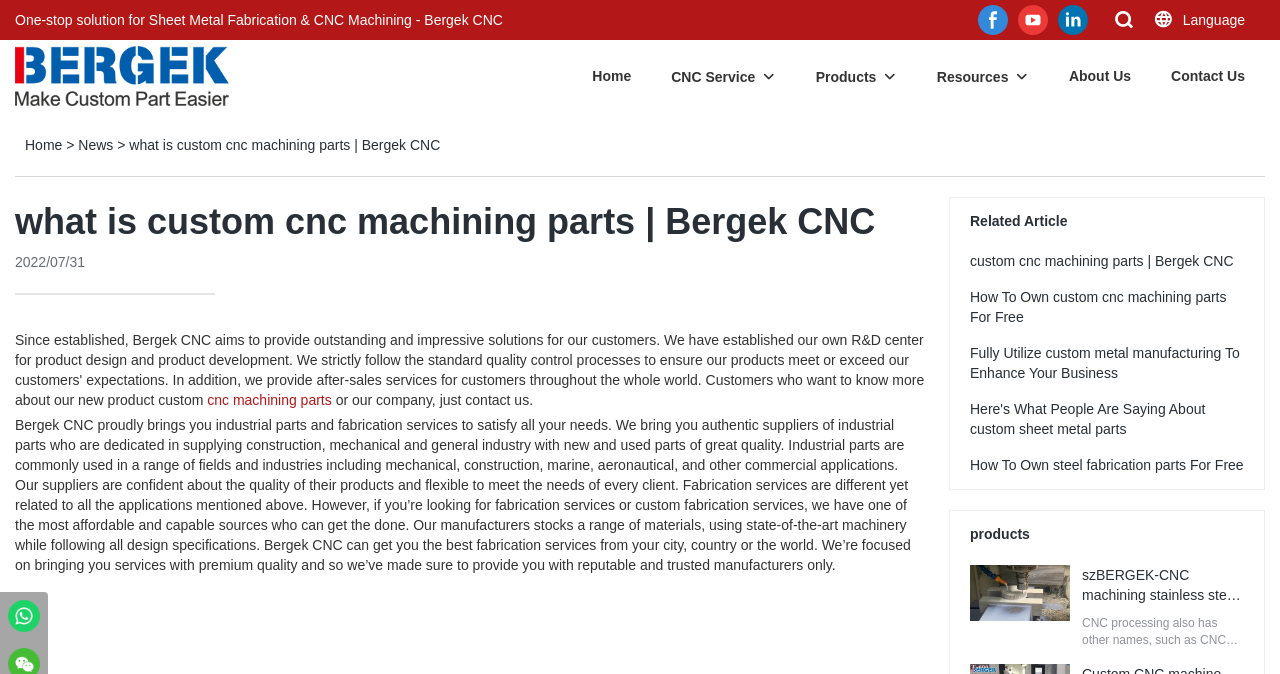What is the name of the product shown in the image?
Answer with a single word or phrase, using the screenshot for reference.

SzBERGEK-CNC machining stainless steel parts